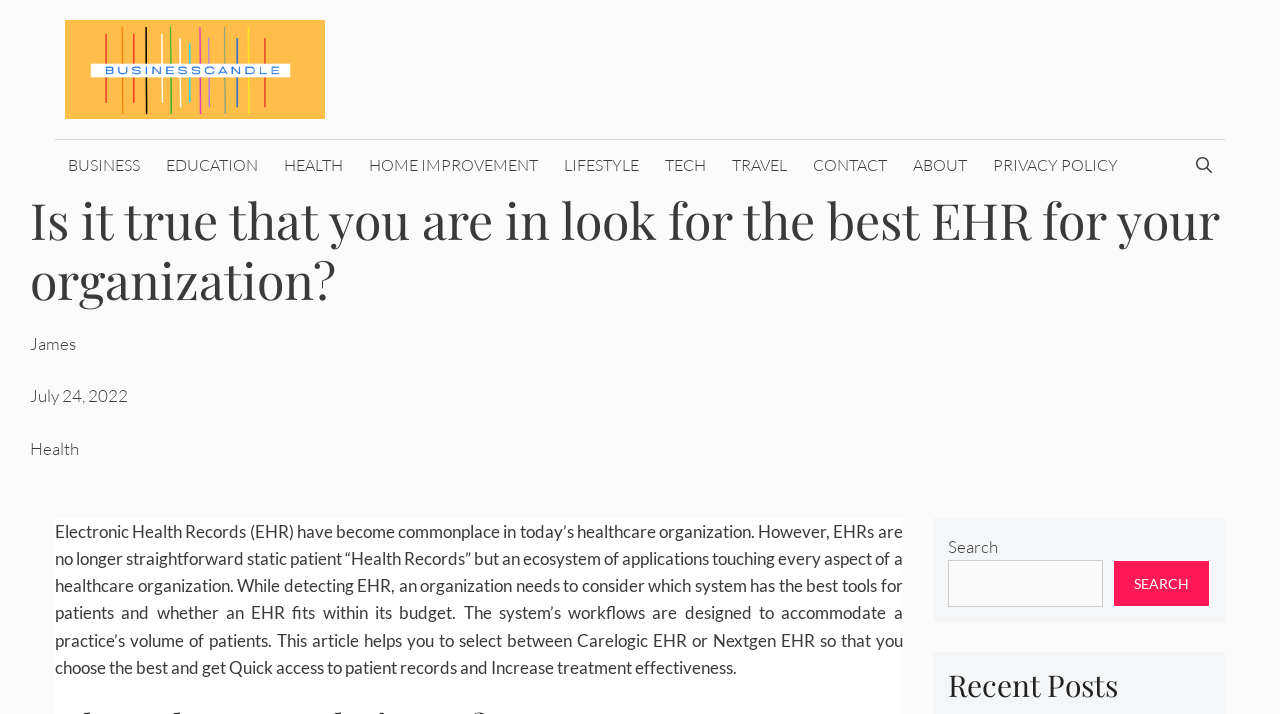Specify the bounding box coordinates of the area to click in order to follow the given instruction: "Search for something."

[0.74, 0.784, 0.862, 0.851]